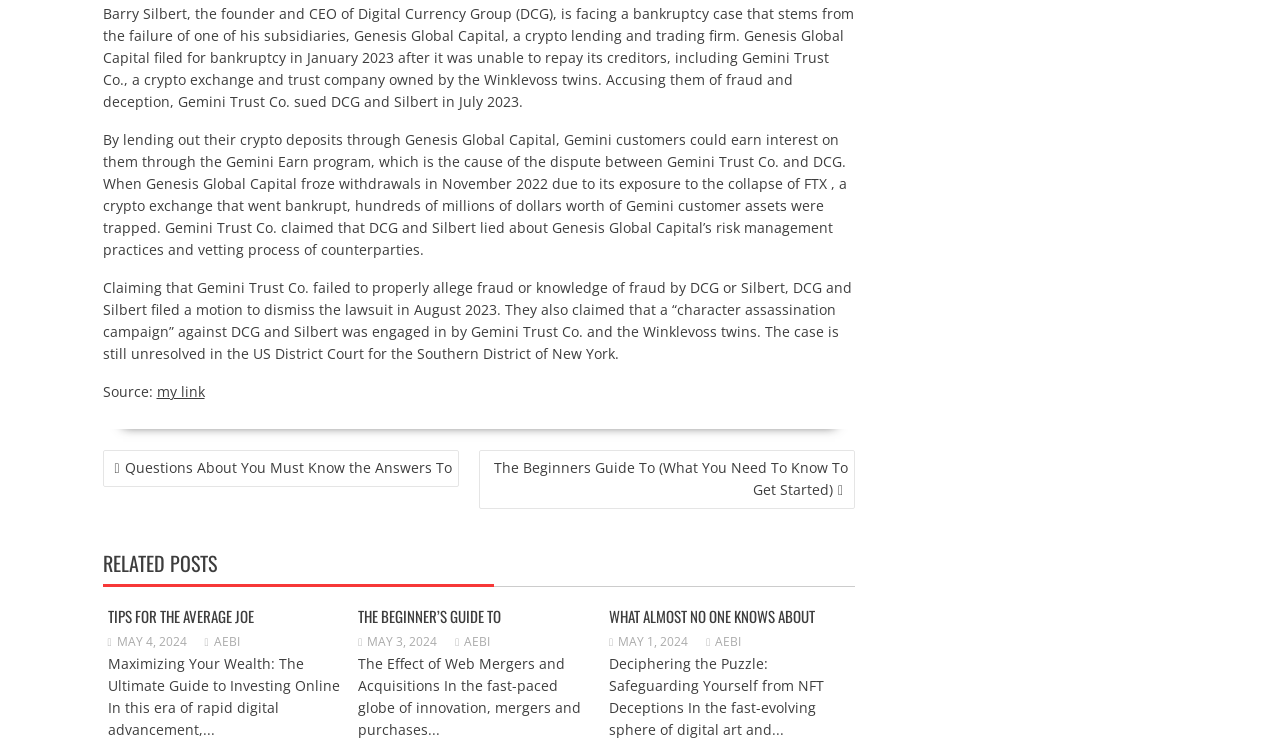Can you provide the bounding box coordinates for the element that should be clicked to implement the instruction: "Click on 'Questions About You Must Know the Answers To'"?

[0.08, 0.603, 0.358, 0.653]